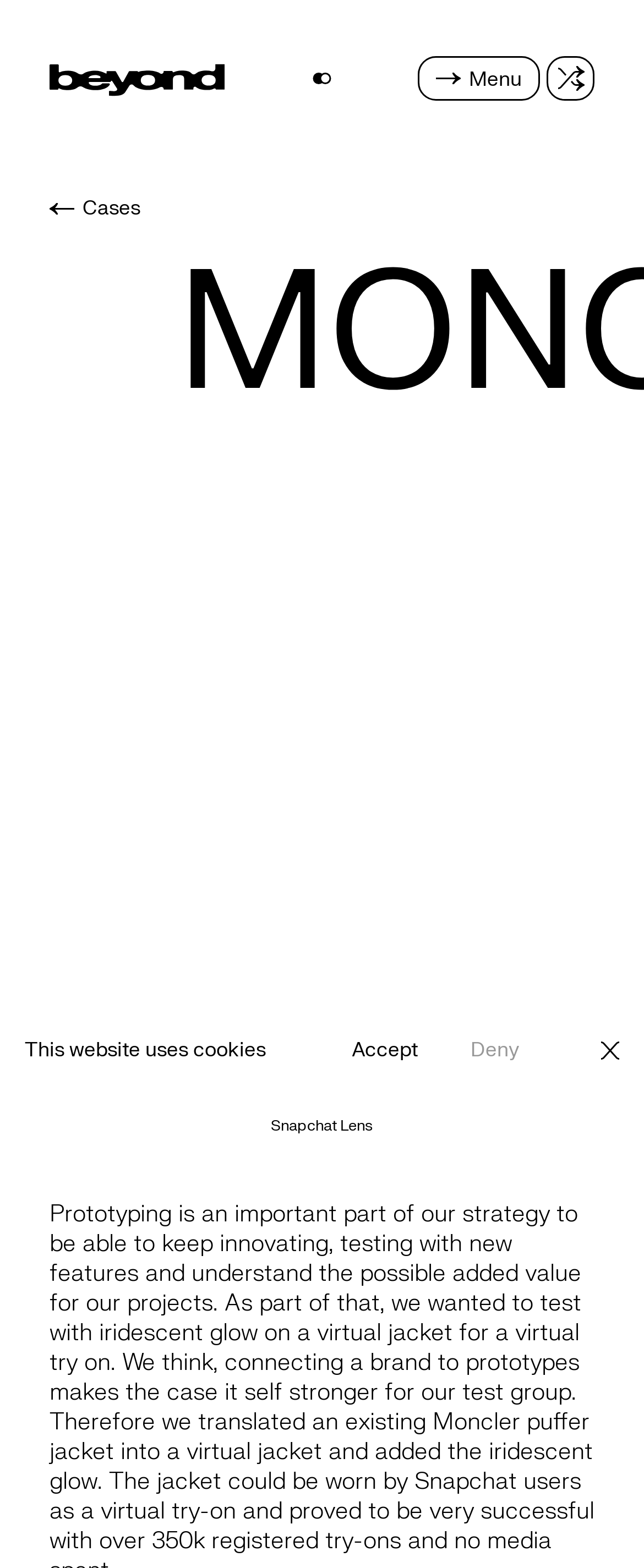Highlight the bounding box of the UI element that corresponds to this description: "parent_node: Menu".

[0.849, 0.036, 0.923, 0.064]